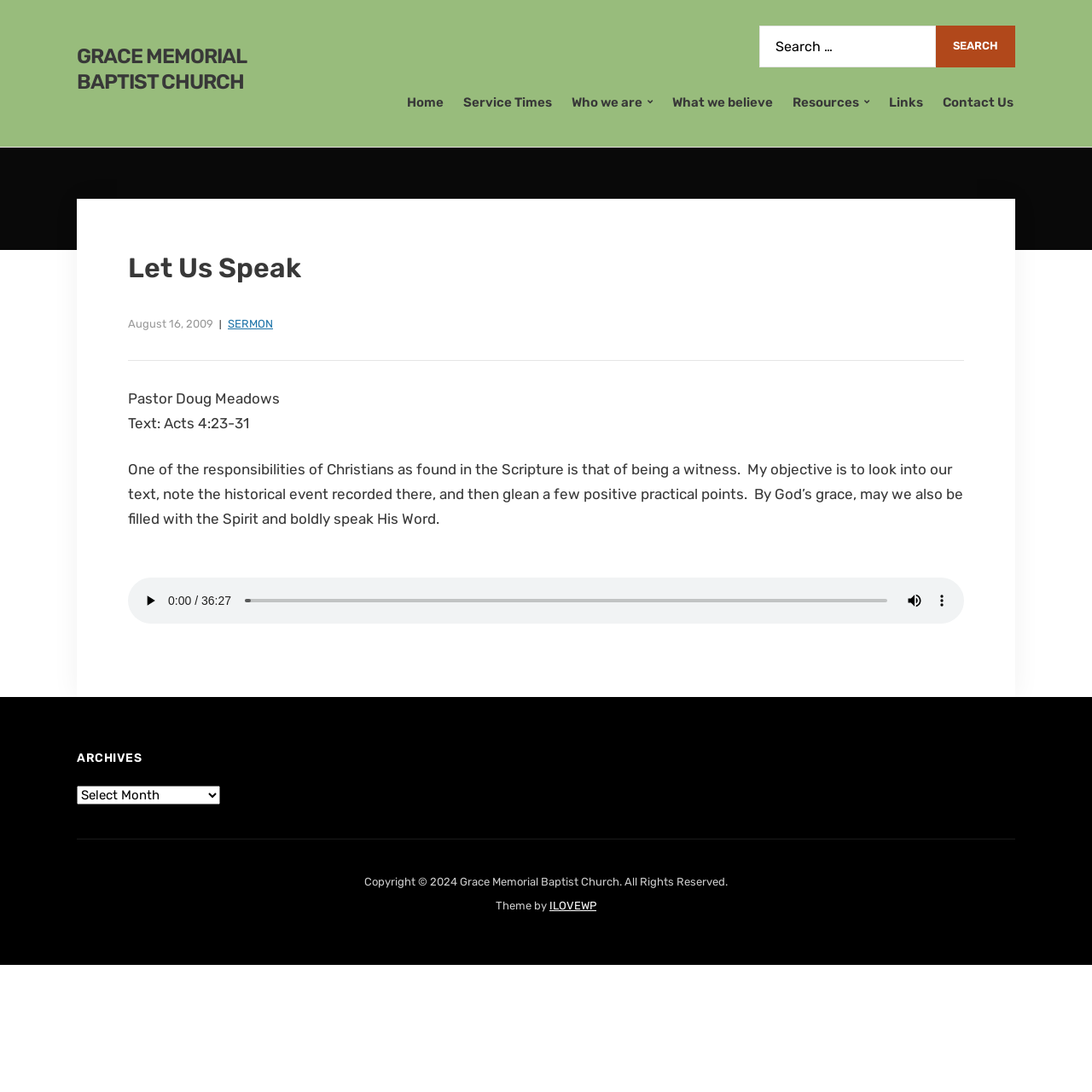Please identify the bounding box coordinates of the clickable element to fulfill the following instruction: "Visit ILOVEWP website". The coordinates should be four float numbers between 0 and 1, i.e., [left, top, right, bottom].

[0.503, 0.823, 0.546, 0.835]